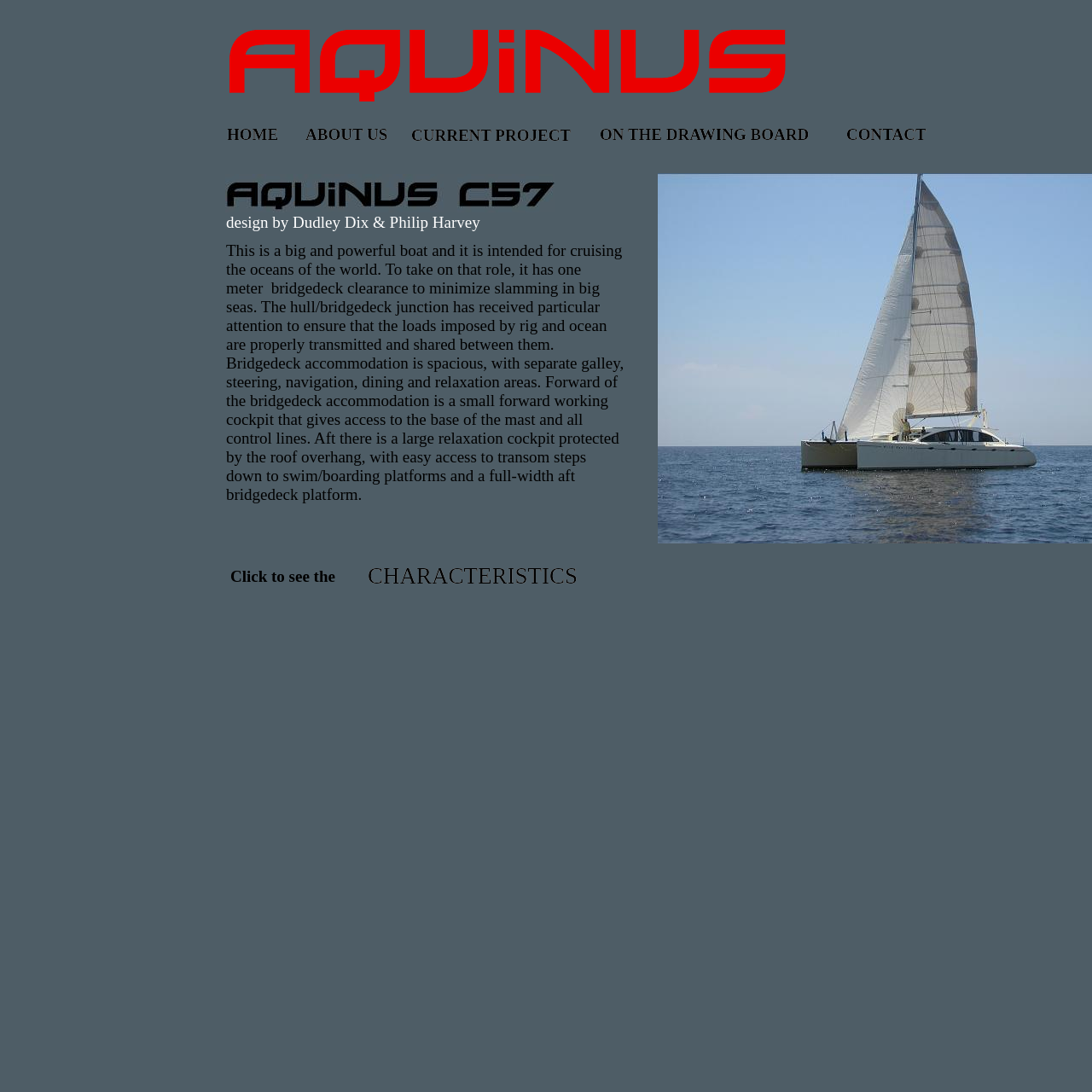Refer to the image and provide an in-depth answer to the question: 
Who designed the boat?

The link element at the bottom of the webpage credits the design of the boat to Dudley Dix & Philip Harvey.